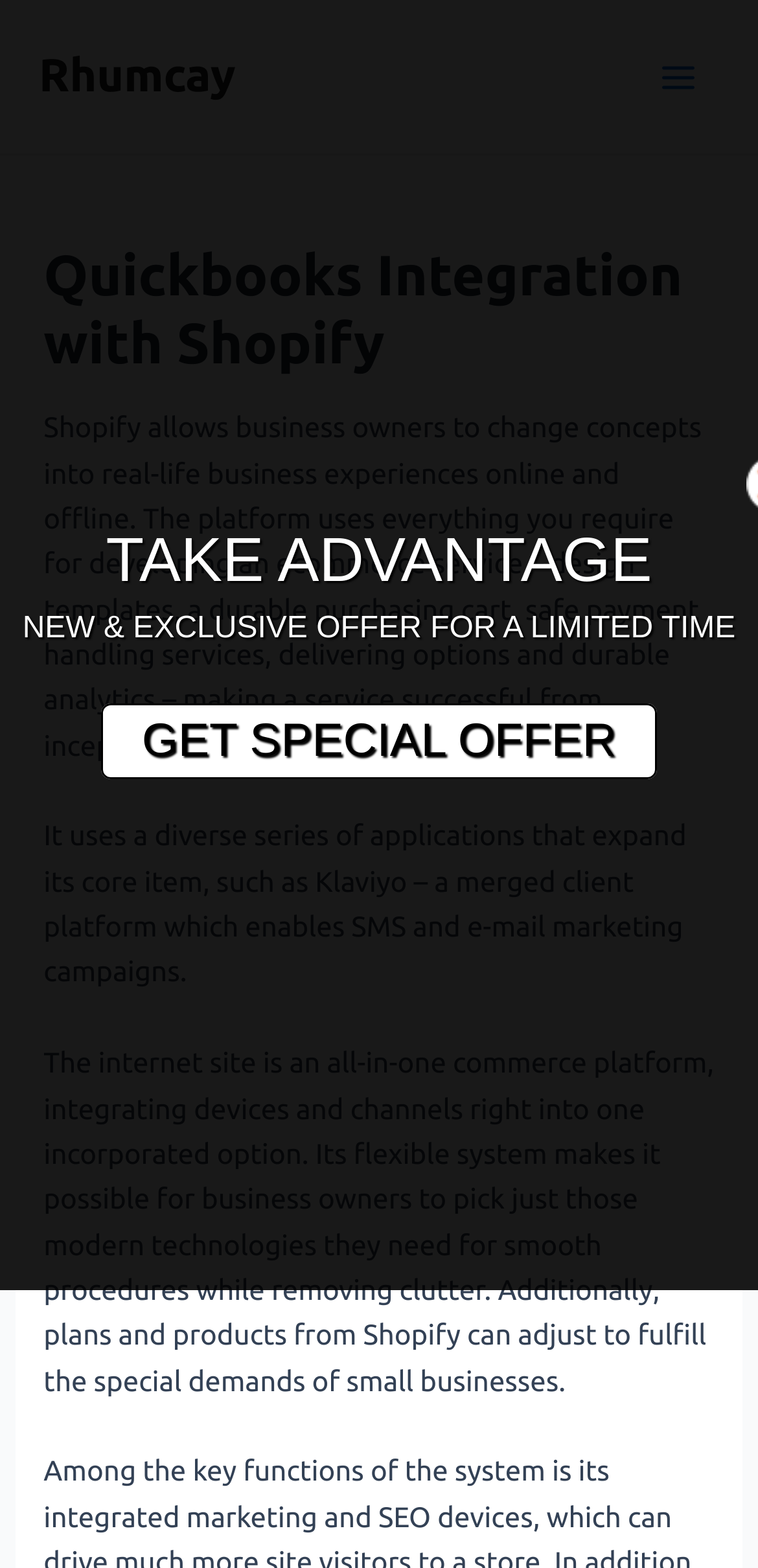Give a complete and precise description of the webpage's appearance.

The webpage is about Shopify accounting with QuickBooks, offering solutions and assistance to various challenges through insightful blog content. At the top left, there is a link to "Rhumcay". On the top right, a button labeled "Main Menu" is located, accompanied by a small image. 

Below the top section, a header section spans across the page, containing a heading that reads "Quickbooks Integration with Shopify". Underneath the header, there are three paragraphs of text that describe Shopify's capabilities, including its ecommerce service features, diverse applications, and flexible system that allows business owners to choose the technologies they need.

In the middle of the page, a prominent text "TAKE ADVANTAGE" is displayed, followed by a limited-time offer announcement that reads "NEW & EXCLUSIVE OFFER FOR A LIMITED TIME". Below this offer, a call-to-action link "GET SPECIAL OFFER" is placed, encouraging visitors to take action.